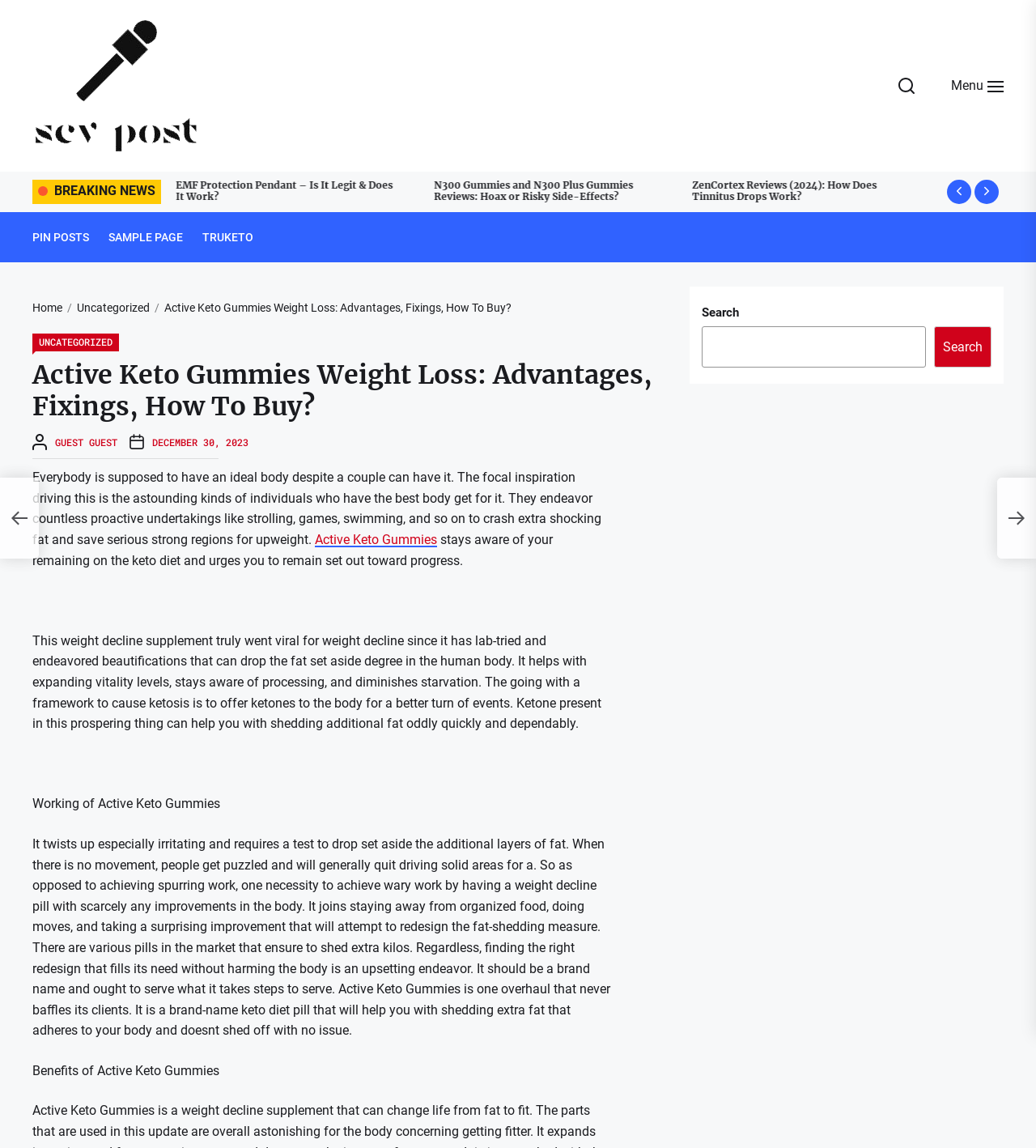How many articles are listed on the webpage?
From the image, respond with a single word or phrase.

3